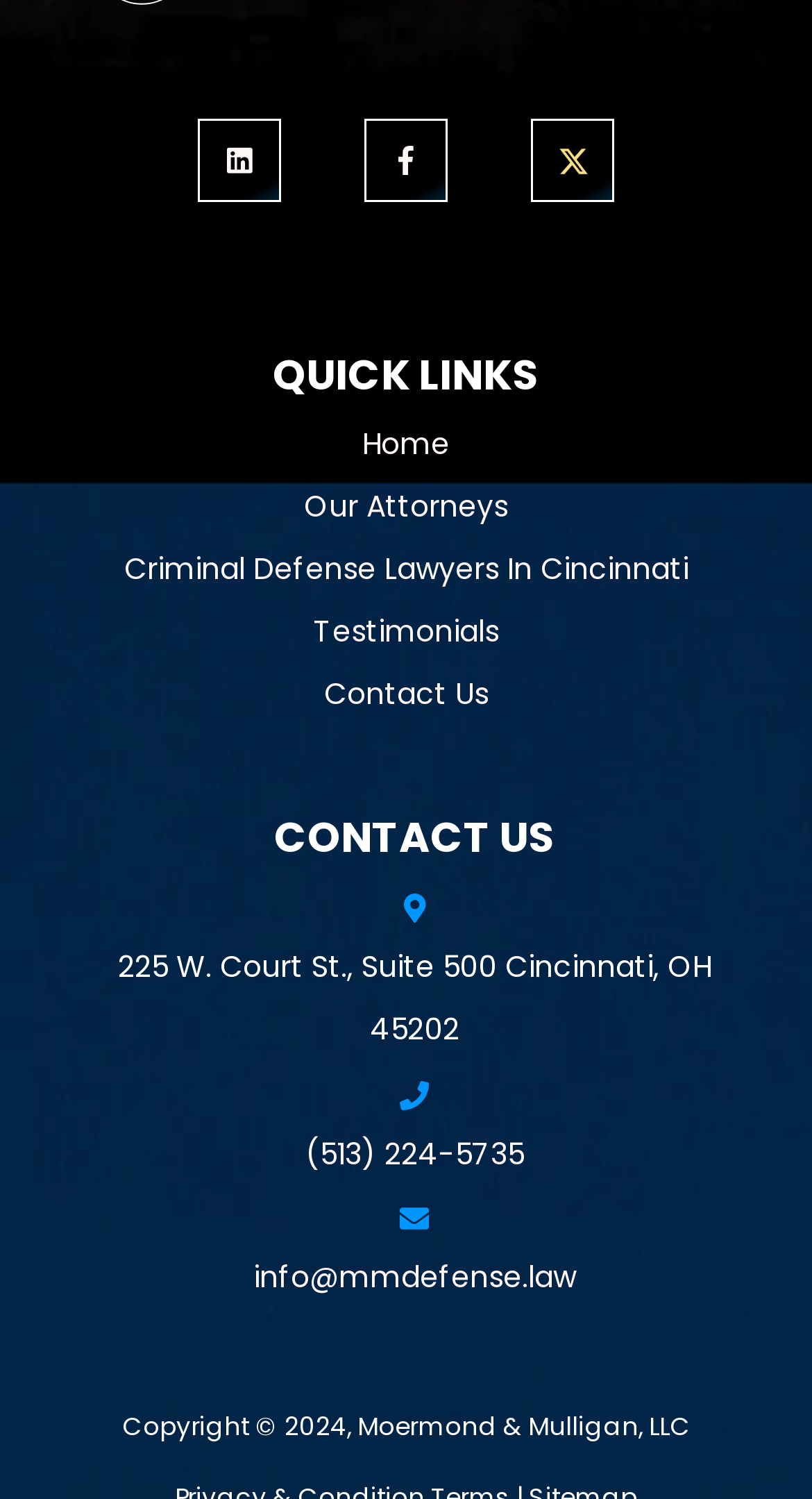Please provide a comprehensive response to the question based on the details in the image: What is the title of the section with links to other pages?

I found the title of the section with links to other pages by looking at the top section of the page, which is labeled as 'QUICK LINKS' and contains links to pages such as 'Home', 'Our Attorneys', and 'Contact Us'.